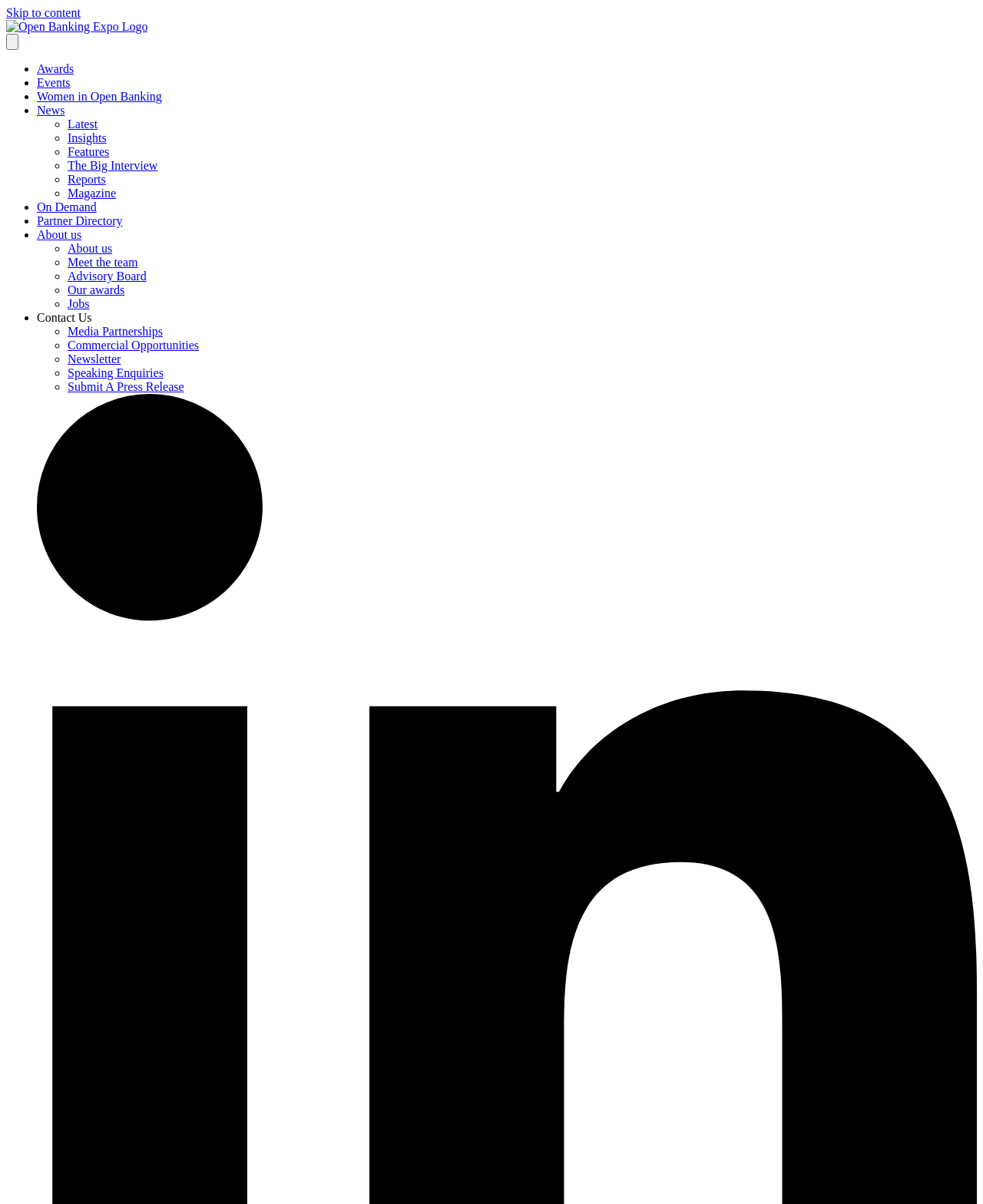Locate the bounding box coordinates for the element described below: "Partner Directory". The coordinates must be four float values between 0 and 1, formatted as [left, top, right, bottom].

[0.038, 0.178, 0.125, 0.189]